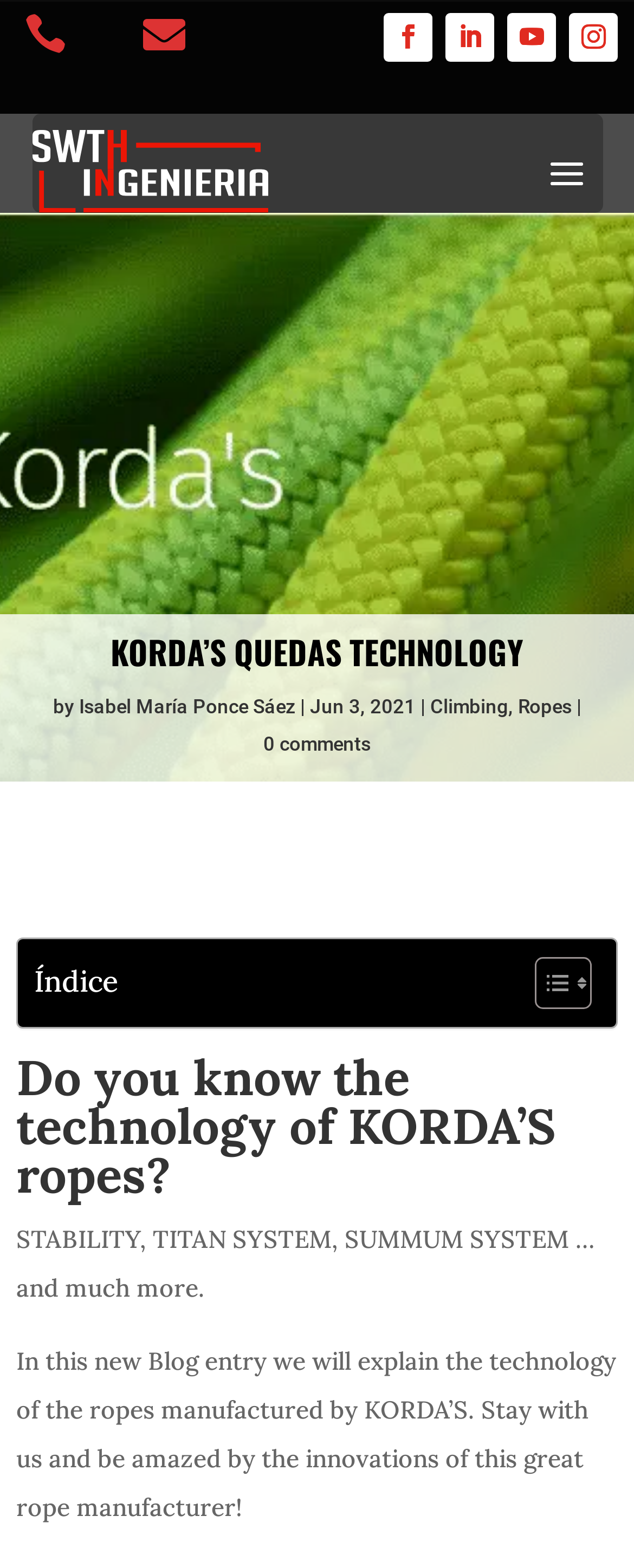Produce an extensive caption that describes everything on the webpage.

This webpage is about Korda's rope technology, specifically discussing the STABILITY TITAN SYSTEM, SUMMUM SYSTEM, and more. At the top, there are several social media links, including Facebook, Twitter, and Instagram, aligned horizontally. Below these links, there is a navigation menu with a link to the SWTH Ingeniería Home page, accompanied by an image.

The main content of the page is divided into sections. The first section has a heading "KORDA’S QUEDAS TECHNOLOGY" and is followed by the author's name, "Isabel María Ponce Sáez", and the date "Jun 3, 2021". There are also links to categories "Climbing" and "Ropes" and a comment section with "0 comments".

Below this section, there is a link to "ROPES" and an icon. The main article begins with a heading "Do you know the technology of KORDA’S ropes?" followed by a brief introduction to the technology of Korda's ropes, including STABILITY, TITAN SYSTEM, SUMMUM SYSTEM, and more. The introduction is followed by a longer paragraph explaining the content of the blog entry.

On the right side of the page, there is a table of contents with a heading "Índice" and a toggle button to expand or collapse the table. The table of contents is accompanied by two small images.